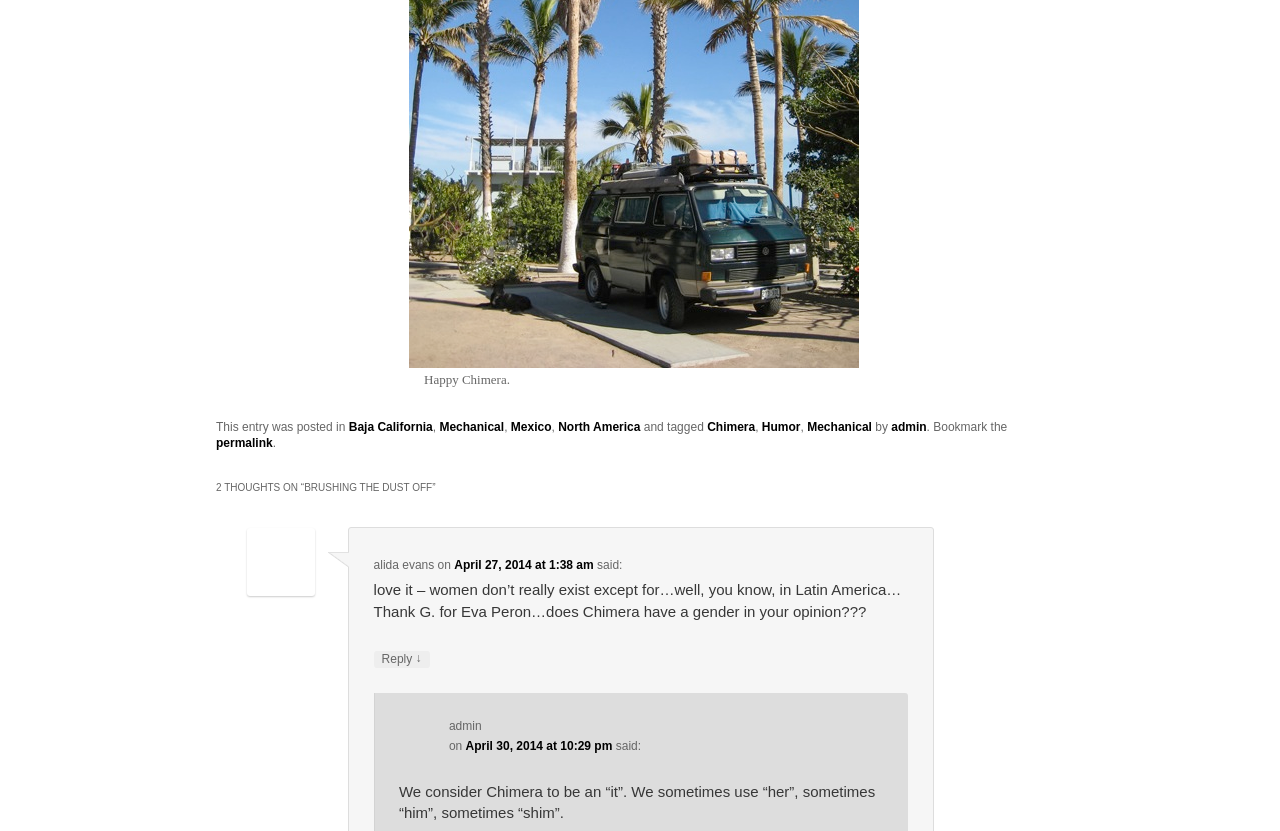Please find the bounding box coordinates in the format (top-left x, top-left y, bottom-right x, bottom-right y) for the given element description. Ensure the coordinates are floating point numbers between 0 and 1. Description: Add to Cart

None